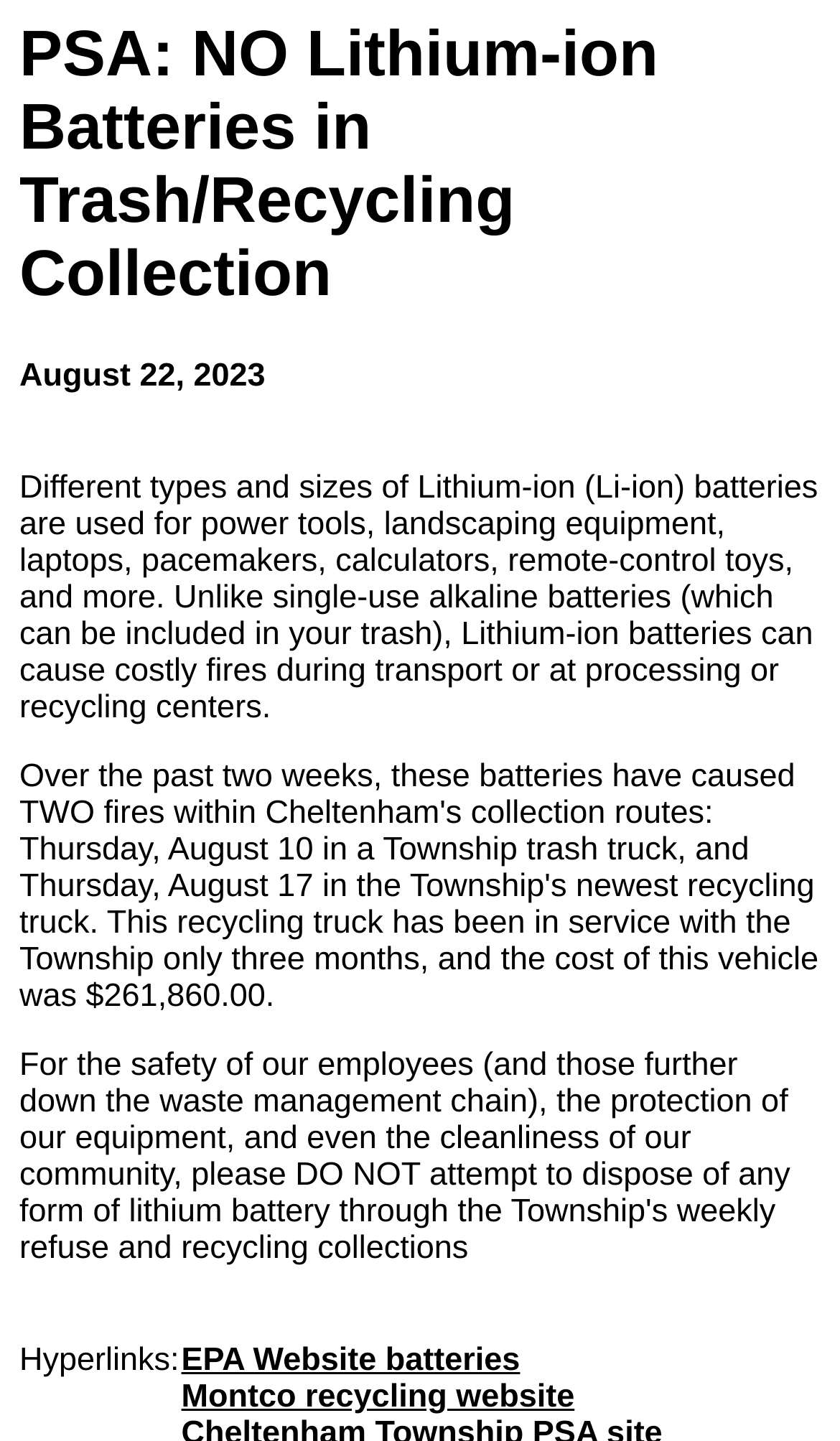Look at the image and answer the question in detail:
How many fires have occurred in Cheltenham's collection routes in the past two weeks?

According to the webpage, two fires have occurred in Cheltenham's collection routes in the past two weeks, one on Thursday, August 10 in a Township trash truck, and another on Thursday, August 17 in the Township's newest recycling truck.